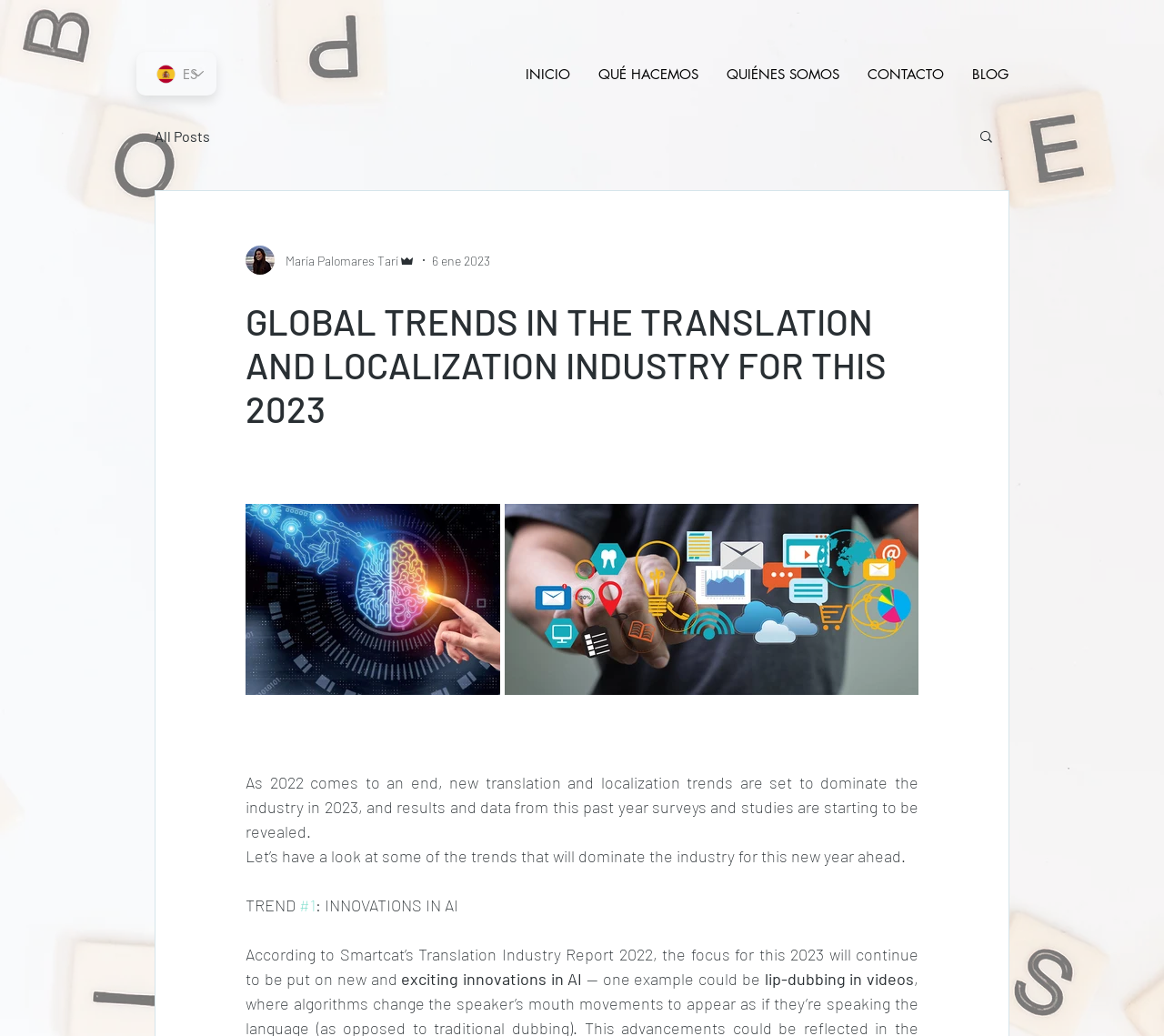Identify the main heading of the webpage and provide its text content.

GLOBAL TRENDS IN THE TRANSLATION AND LOCALIZATION INDUSTRY FOR THIS 2023